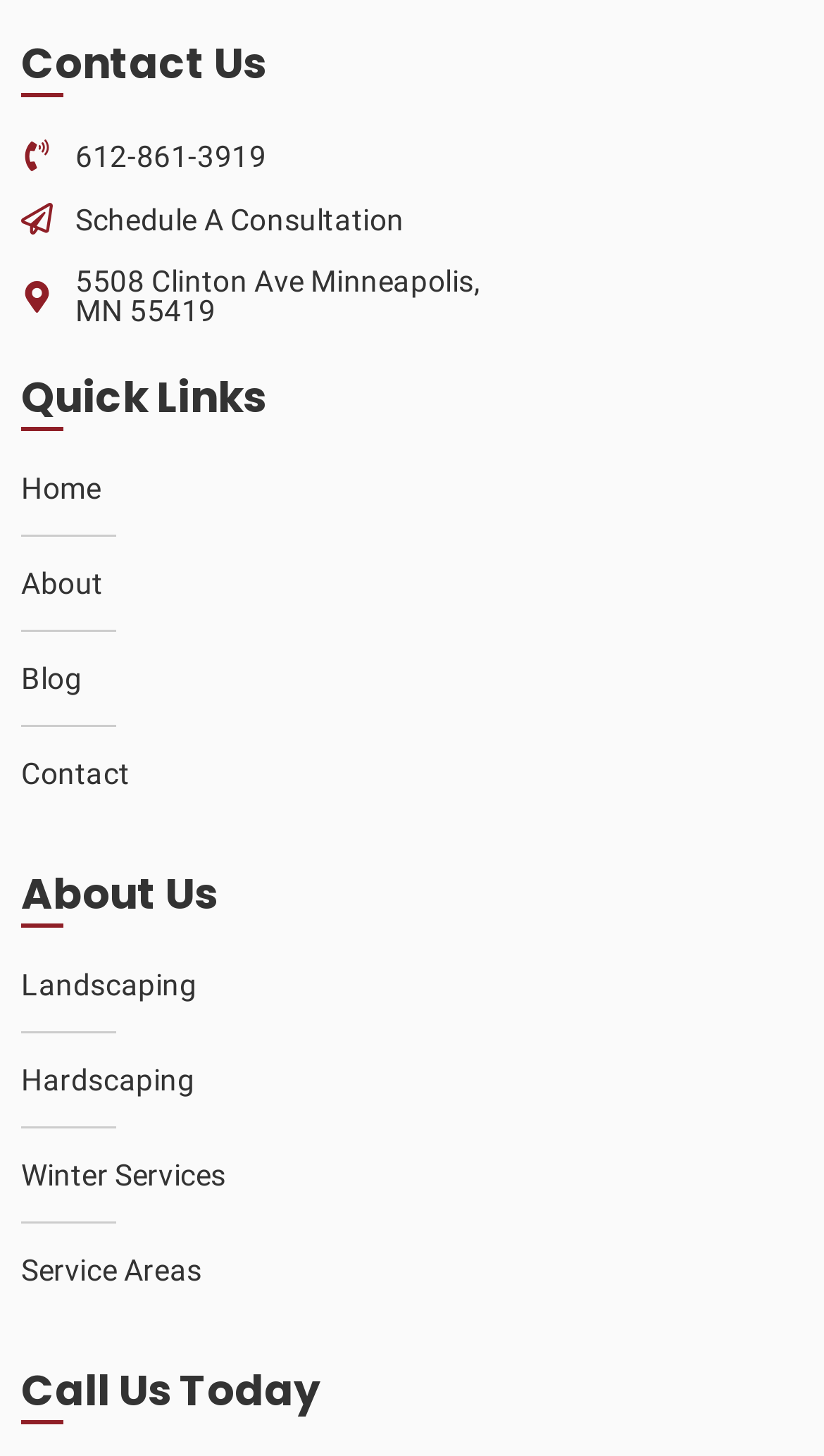Identify the bounding box coordinates of the clickable region to carry out the given instruction: "Call the phone number".

[0.026, 0.096, 0.633, 0.118]